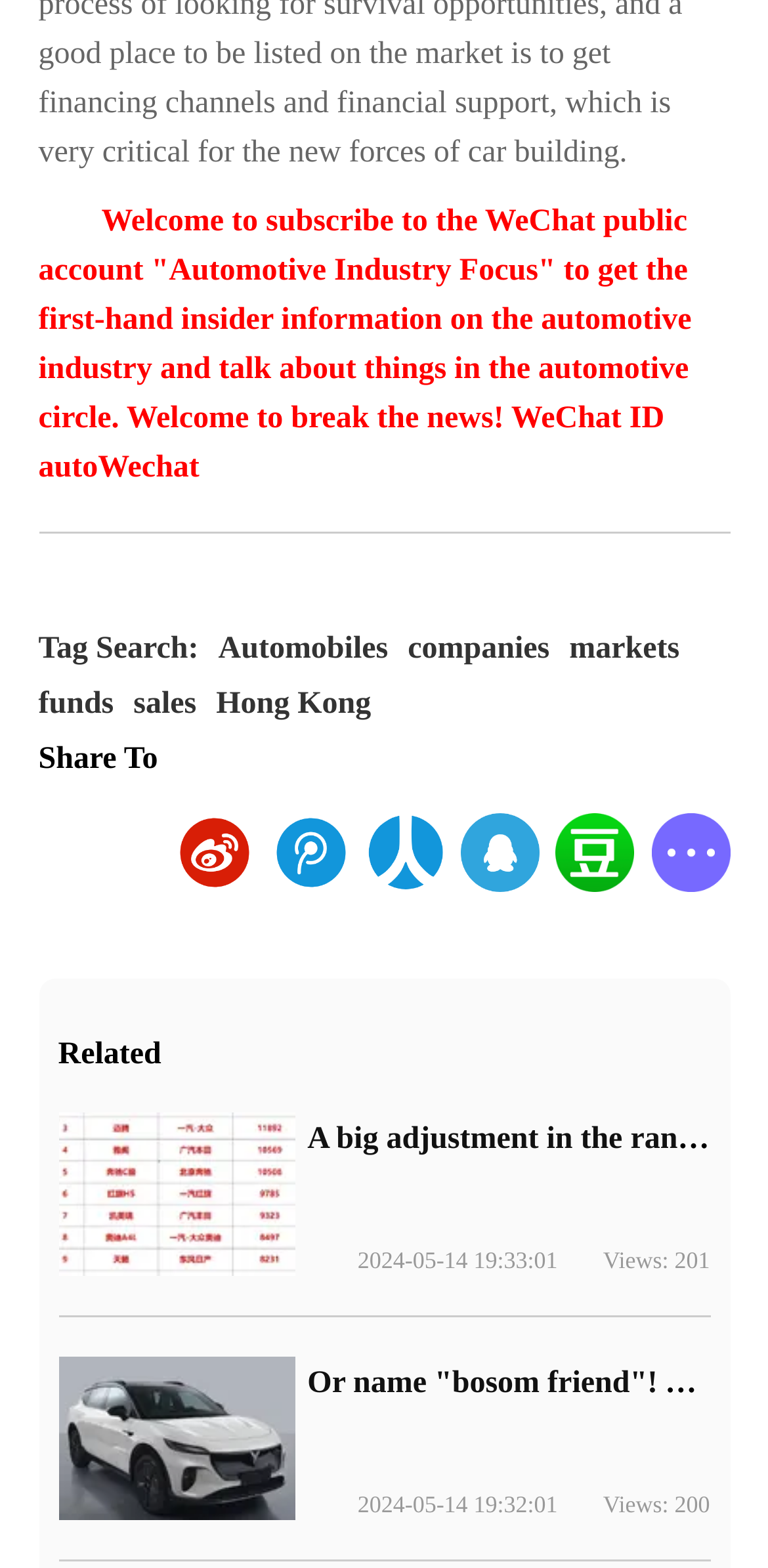What are the sharing options?
Using the image as a reference, give a one-word or short phrase answer.

Weibo, Tencent, Renren, QQZone, Douban, More